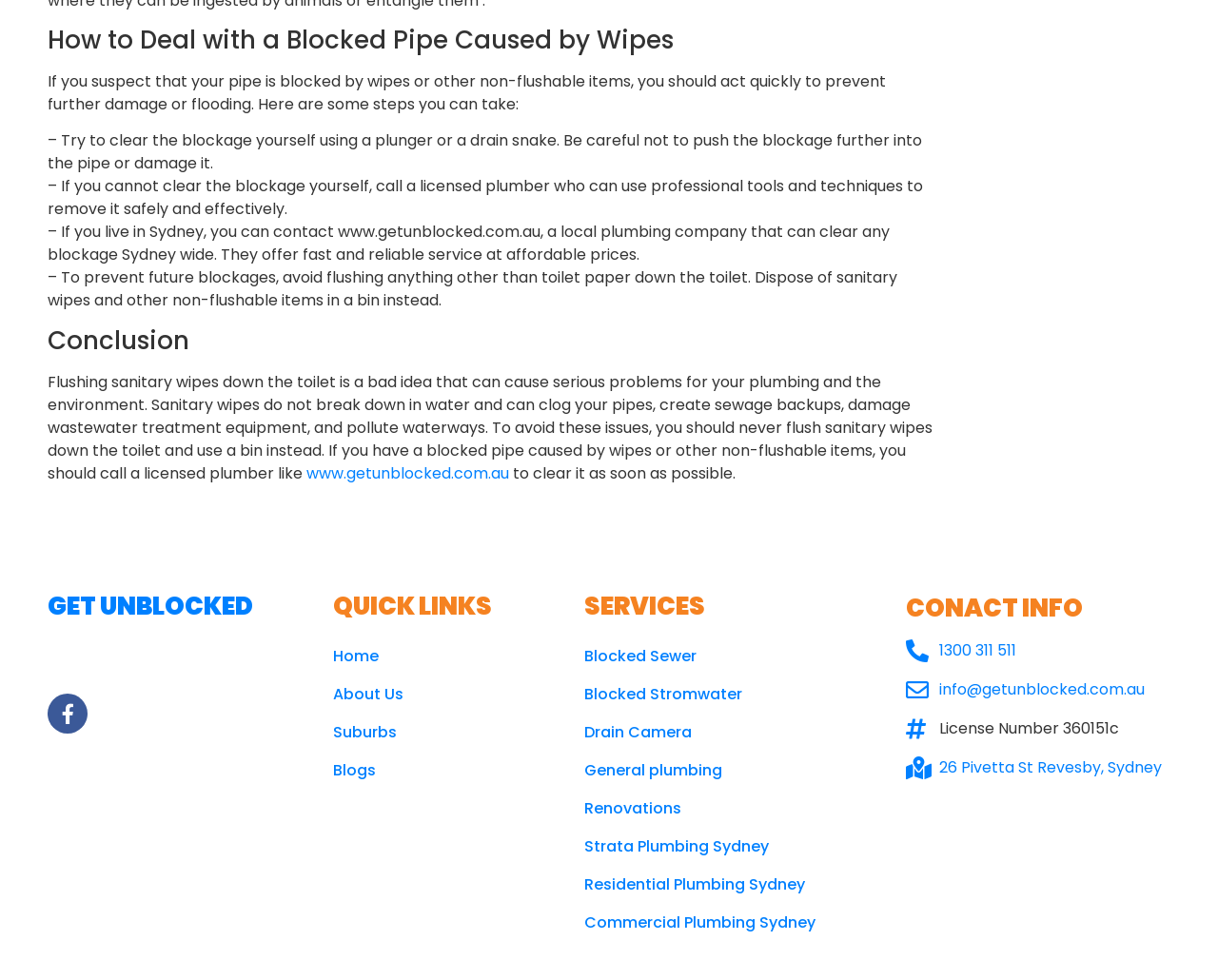Find the bounding box coordinates of the element's region that should be clicked in order to follow the given instruction: "View the services page". The coordinates should consist of four float numbers between 0 and 1, i.e., [left, top, right, bottom].

[0.48, 0.651, 0.727, 0.69]